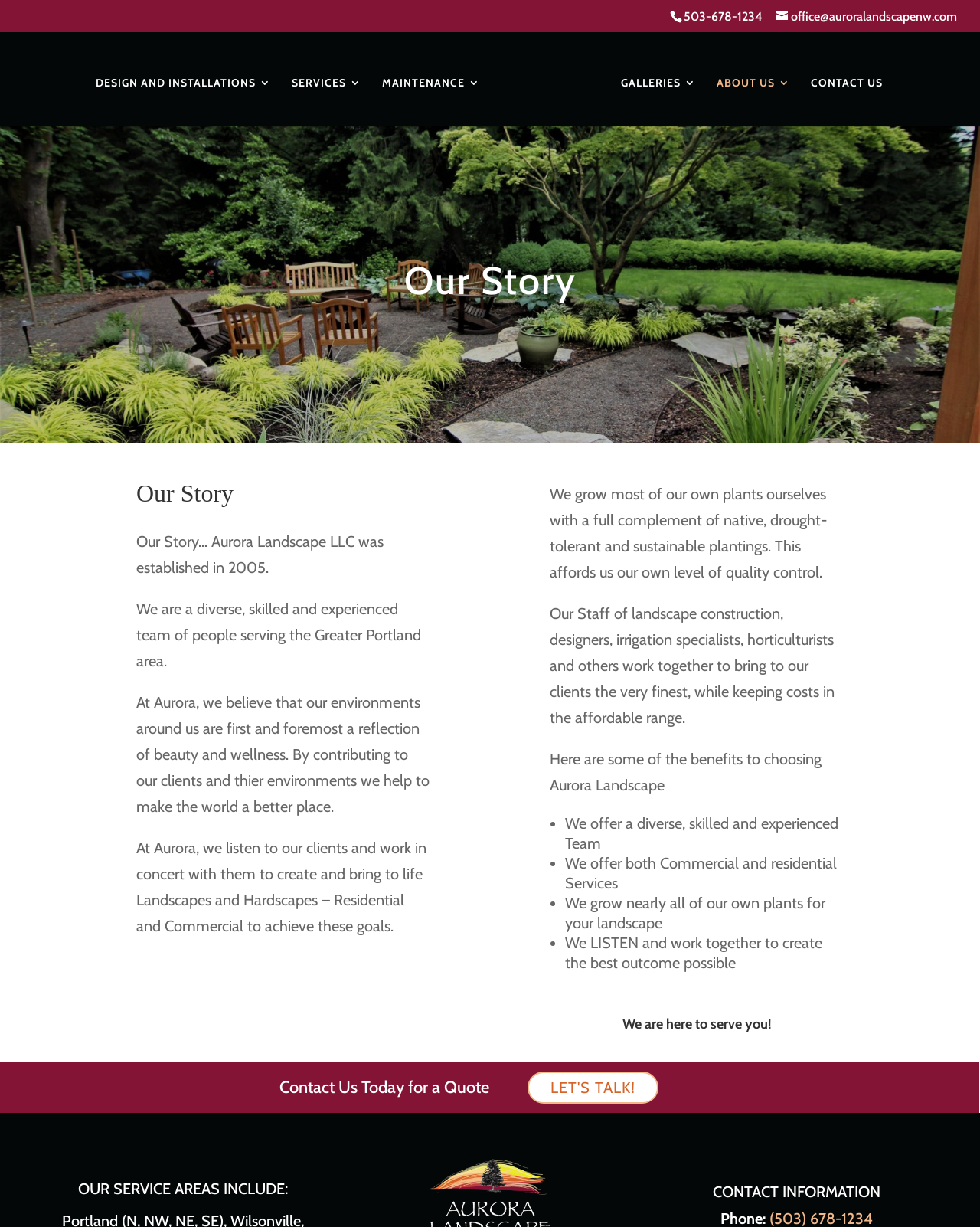Find the bounding box coordinates of the clickable area that will achieve the following instruction: "View galleries".

[0.634, 0.063, 0.71, 0.103]